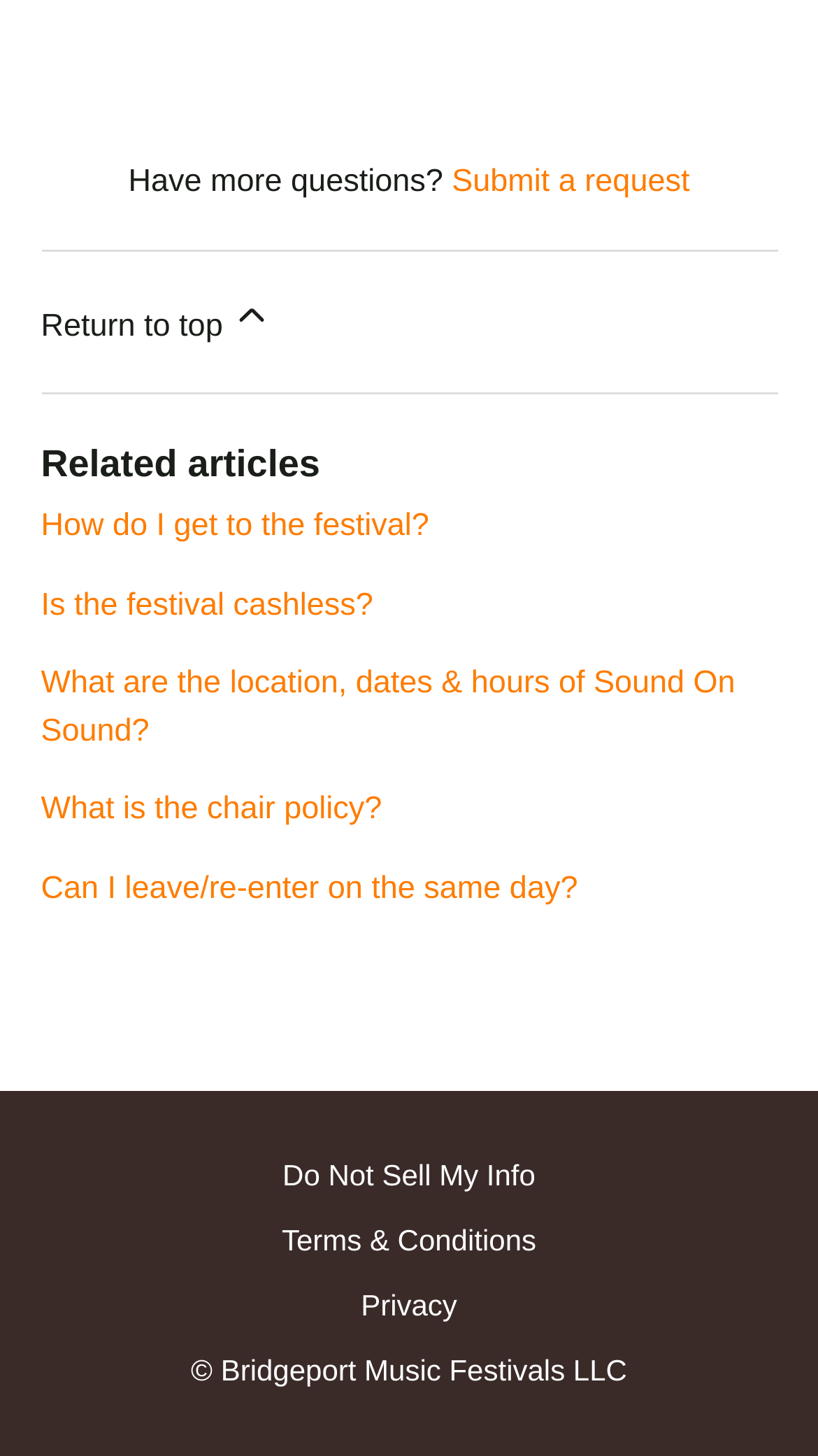Identify the bounding box coordinates for the region to click in order to carry out this instruction: "Learn about privacy policy". Provide the coordinates using four float numbers between 0 and 1, formatted as [left, top, right, bottom].

[0.441, 0.882, 0.559, 0.912]